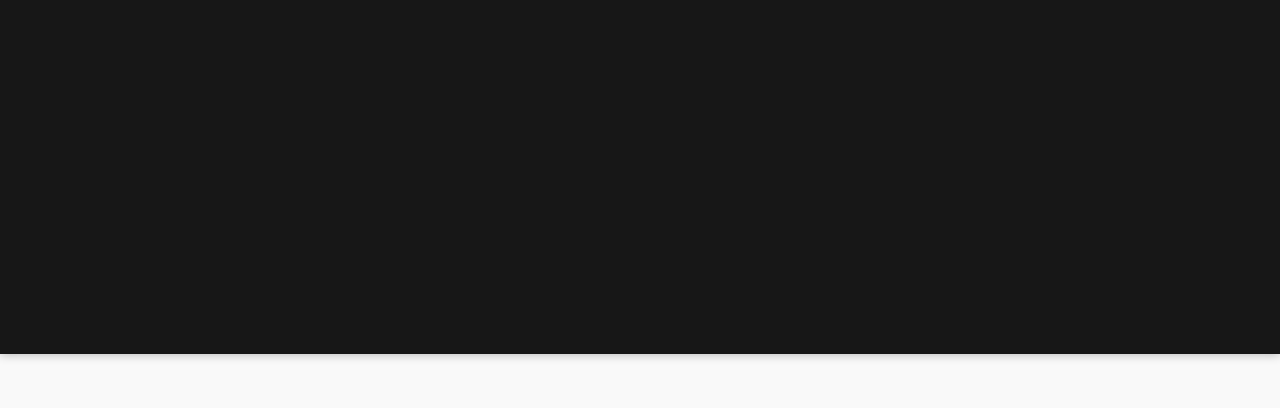What is the copyright year?
Refer to the image and answer the question using a single word or phrase.

2023